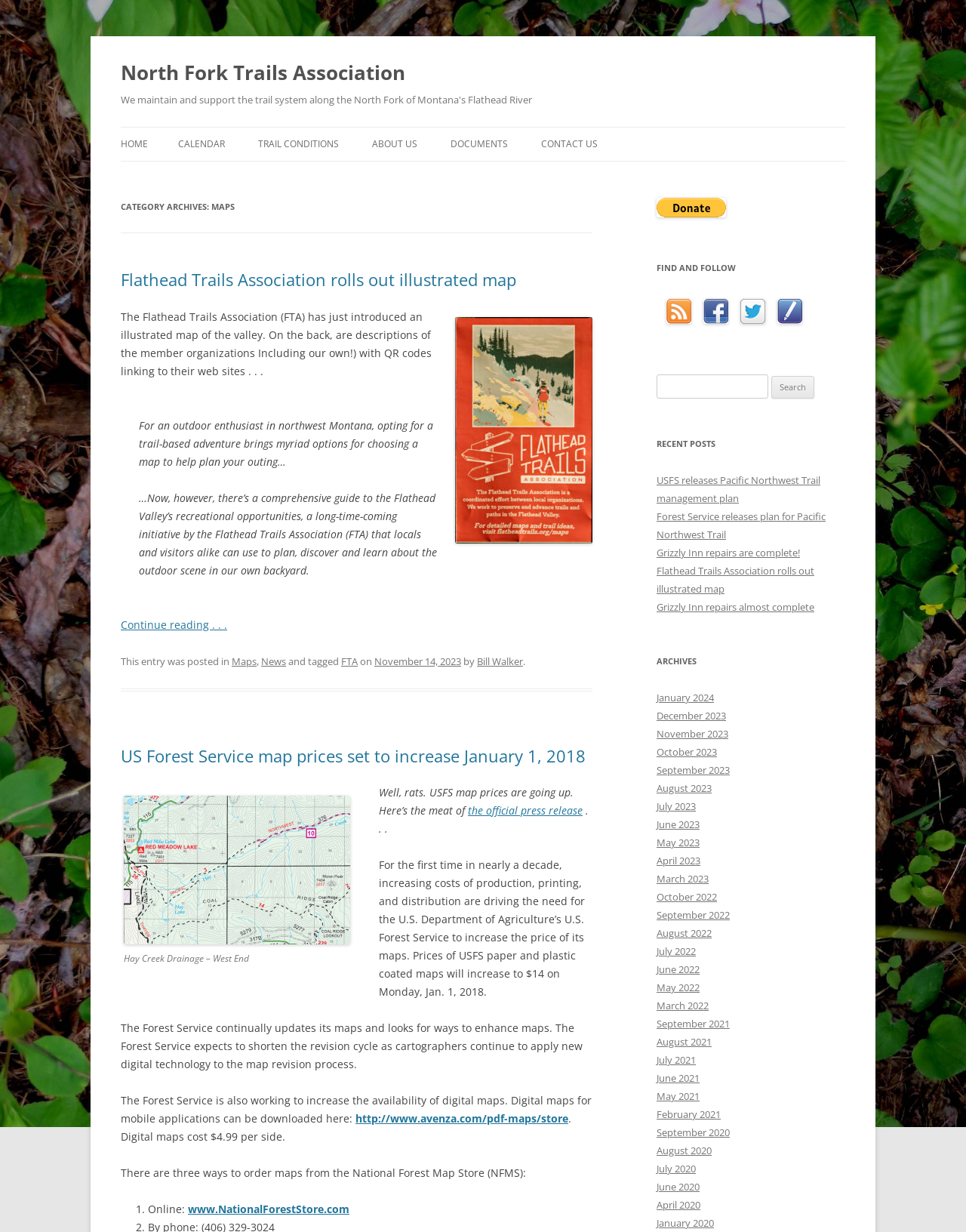Identify the bounding box coordinates of the region that should be clicked to execute the following instruction: "Search for something".

[0.68, 0.304, 0.795, 0.324]